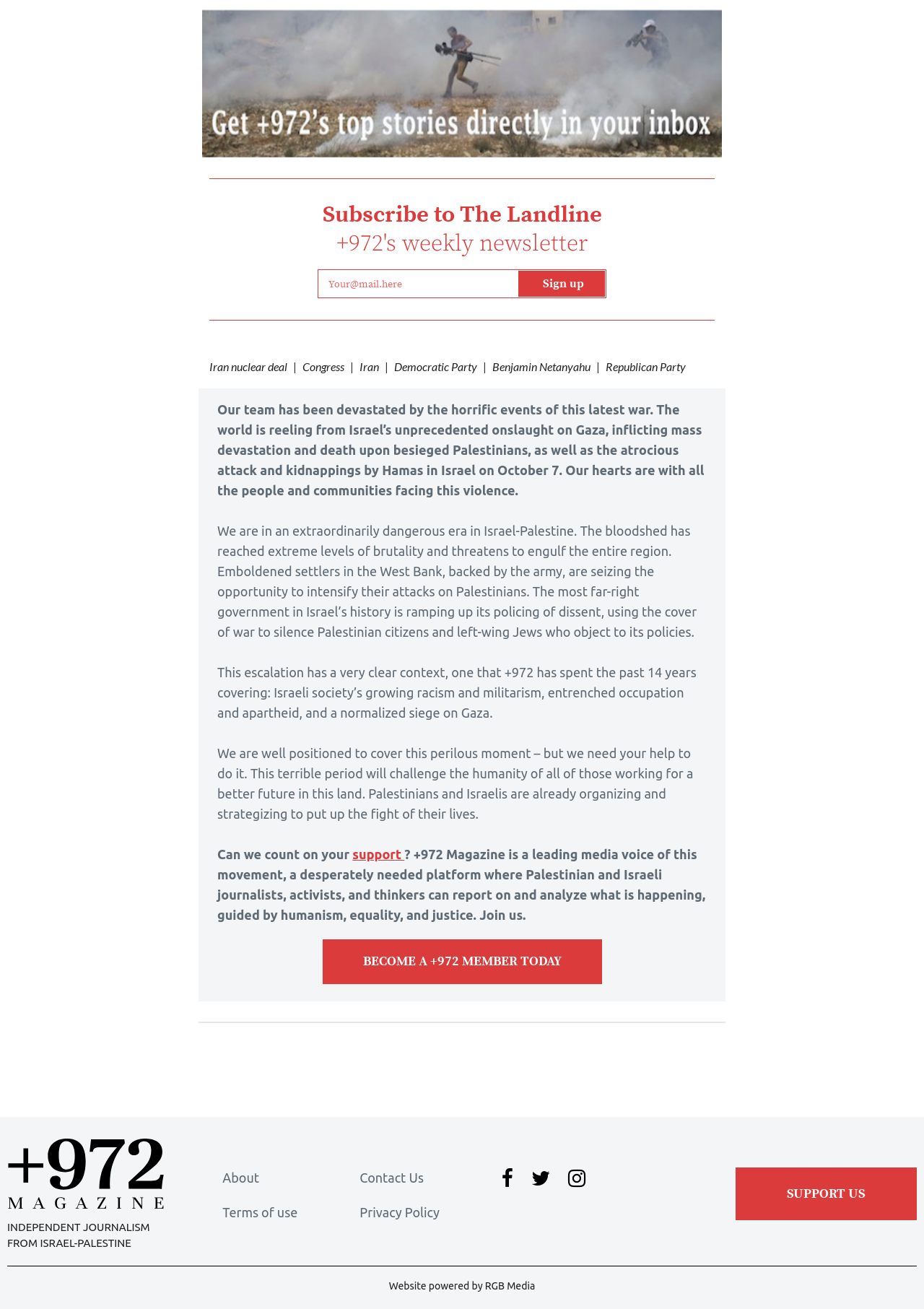Please locate the bounding box coordinates of the element that needs to be clicked to achieve the following instruction: "Support +972 Magazine". The coordinates should be four float numbers between 0 and 1, i.e., [left, top, right, bottom].

[0.382, 0.647, 0.438, 0.658]